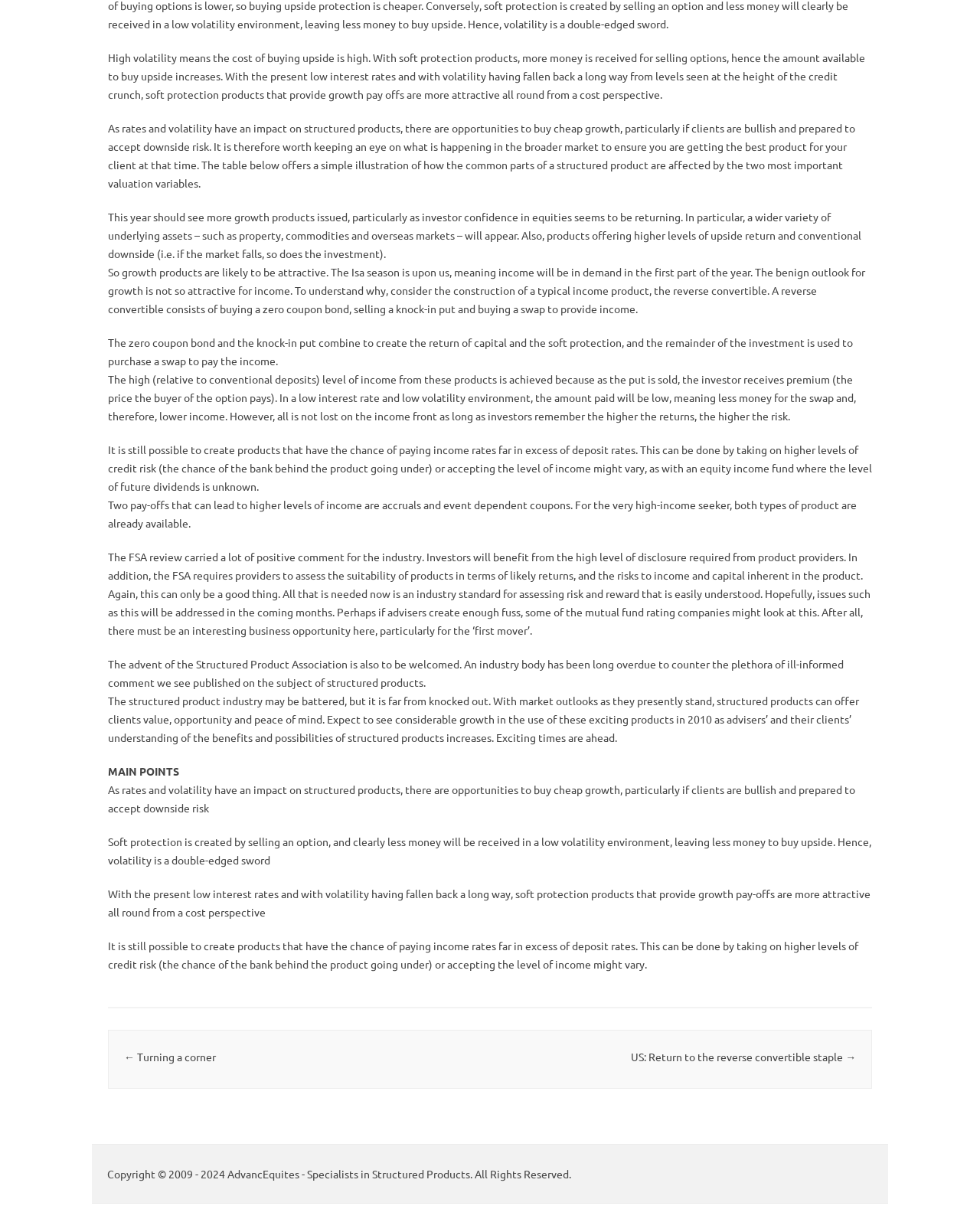Determine the bounding box coordinates for the HTML element mentioned in the following description: "← Turning a corner". The coordinates should be a list of four floats ranging from 0 to 1, represented as [left, top, right, bottom].

[0.127, 0.859, 0.22, 0.871]